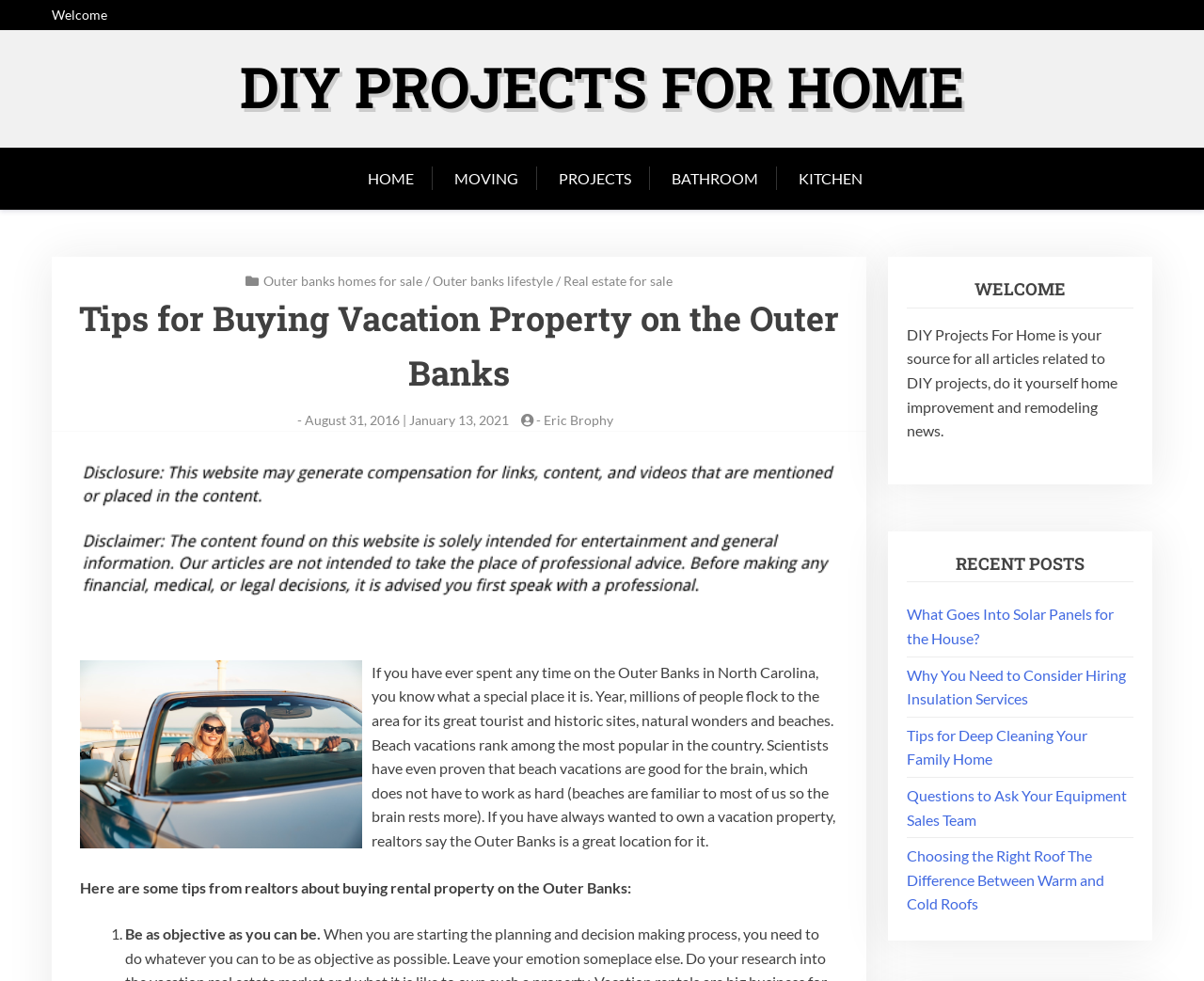What is the text of the webpage's headline?

DIY PROJECTS FOR HOME